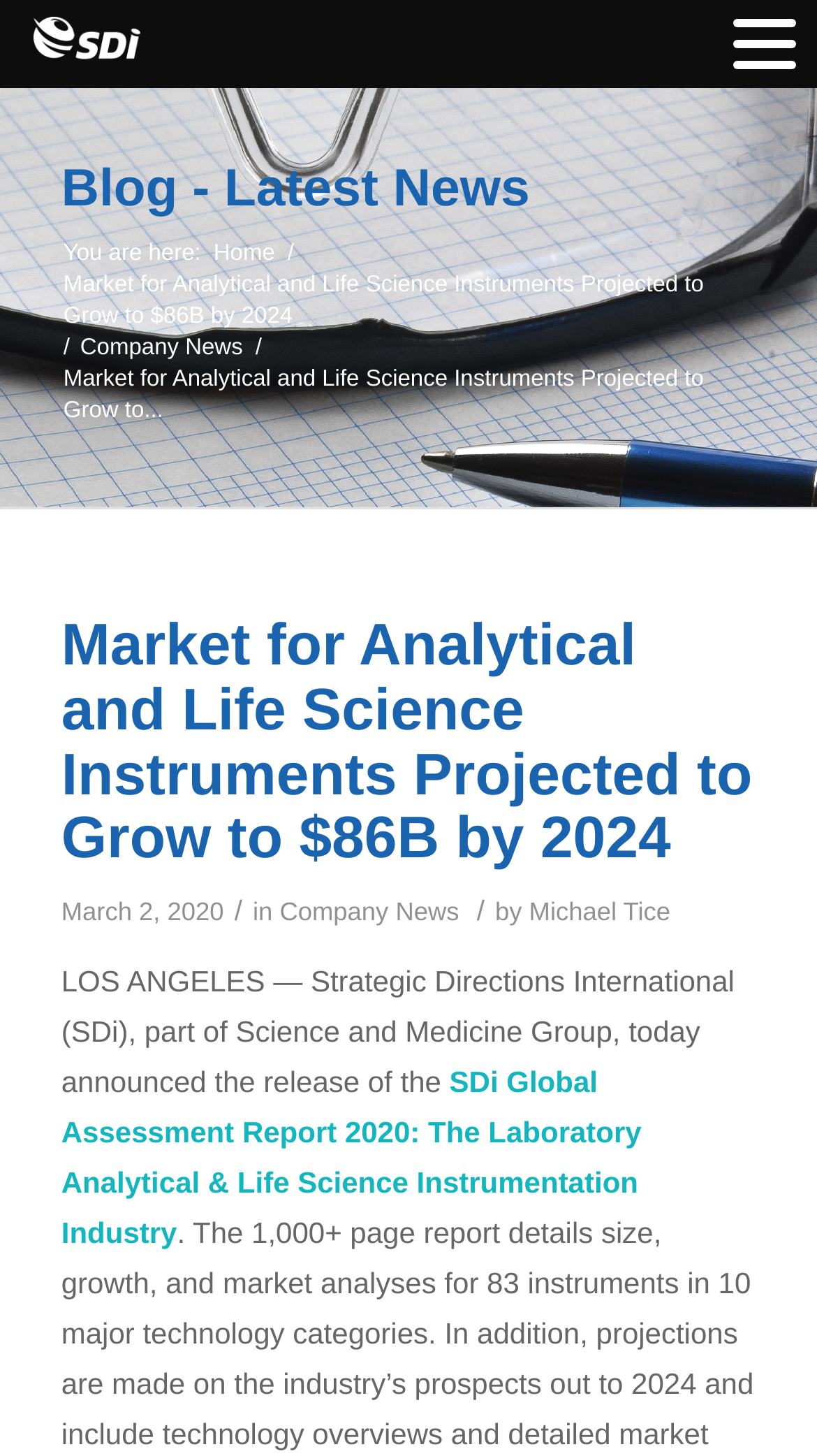Please identify the bounding box coordinates of the clickable region that I should interact with to perform the following instruction: "View the SDi Global Assessment Report 2020". The coordinates should be expressed as four float numbers between 0 and 1, i.e., [left, top, right, bottom].

[0.075, 0.731, 0.785, 0.858]